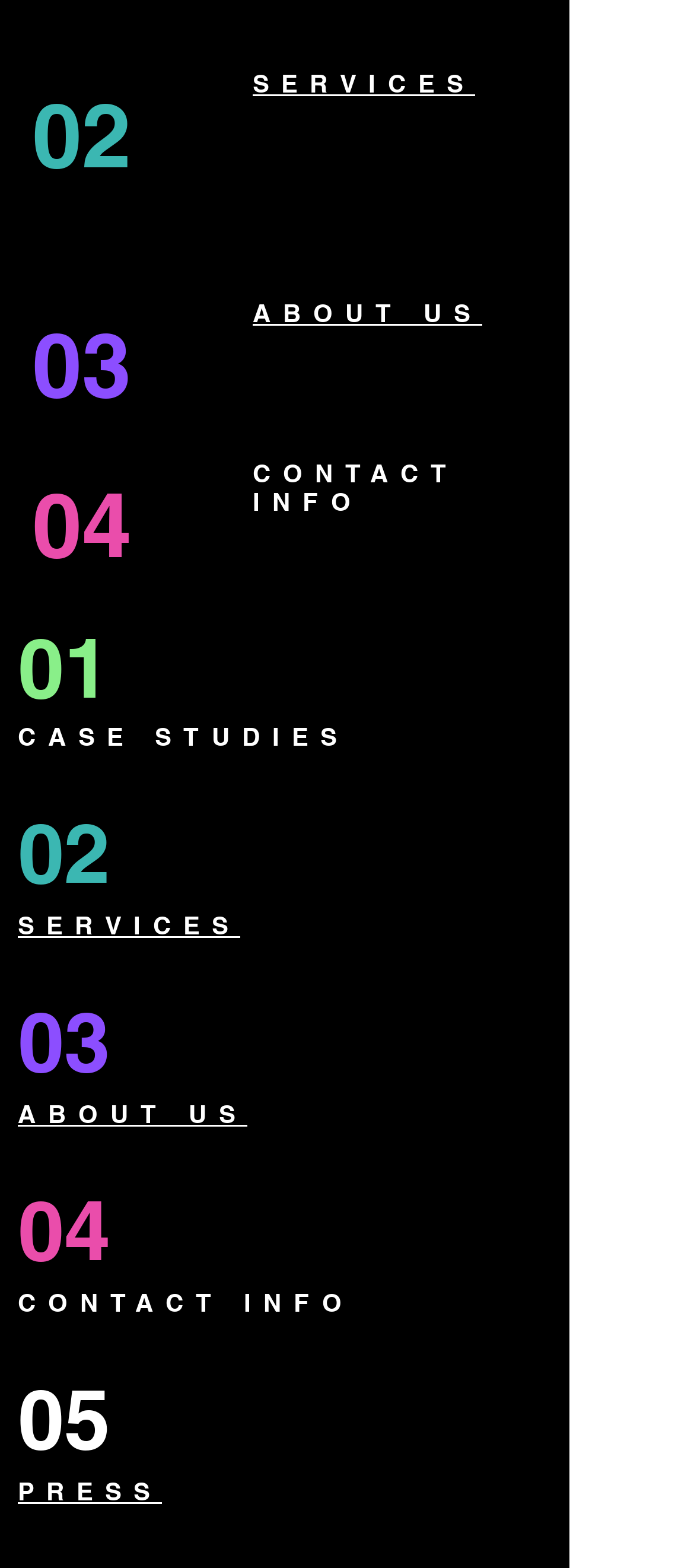What is the second link in the SERVICES section?
Please provide a single word or phrase as your answer based on the image.

02